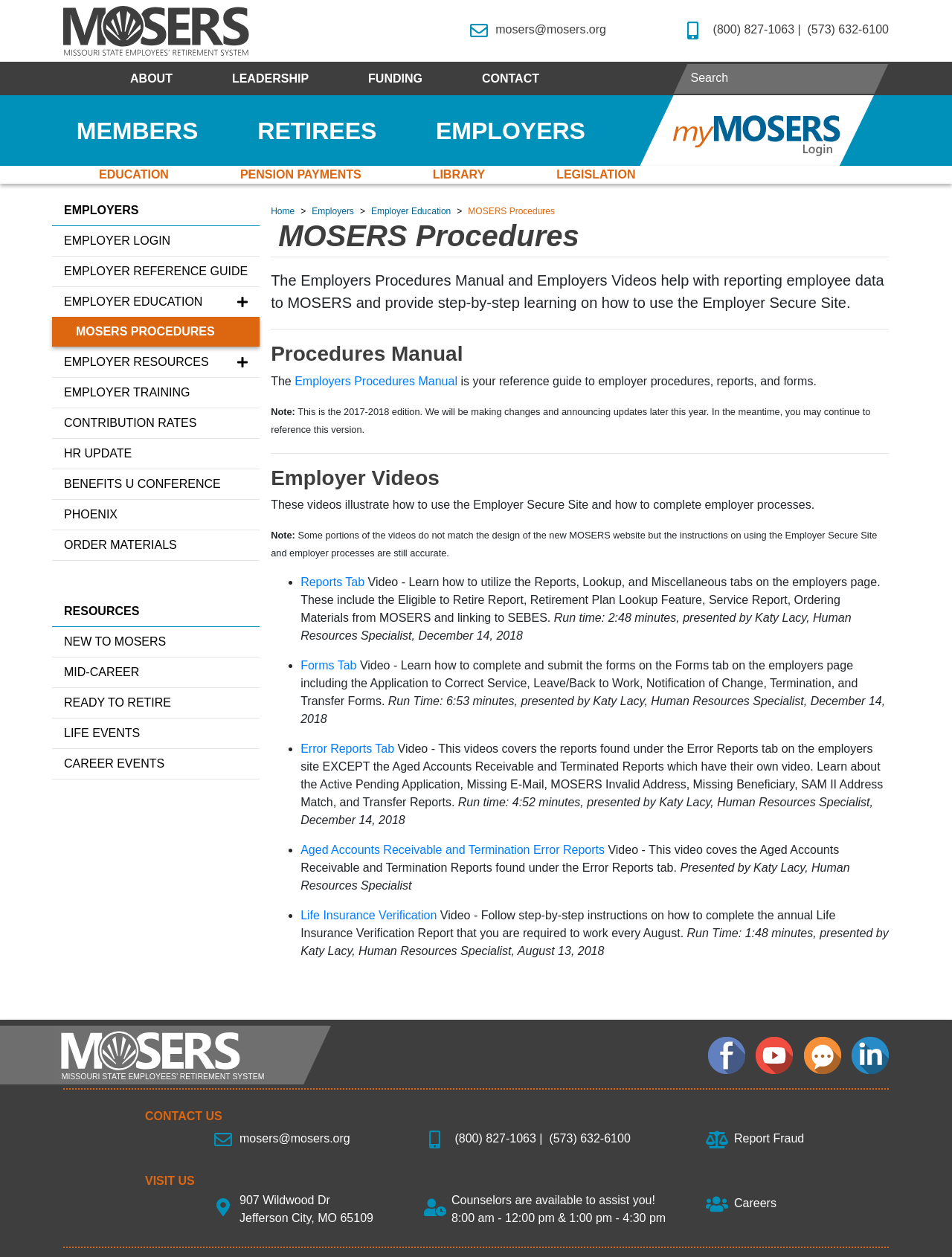Please identify the bounding box coordinates of the clickable region that I should interact with to perform the following instruction: "login to myMOSERS". The coordinates should be expressed as four float numbers between 0 and 1, i.e., [left, top, right, bottom].

[0.671, 0.076, 0.918, 0.134]